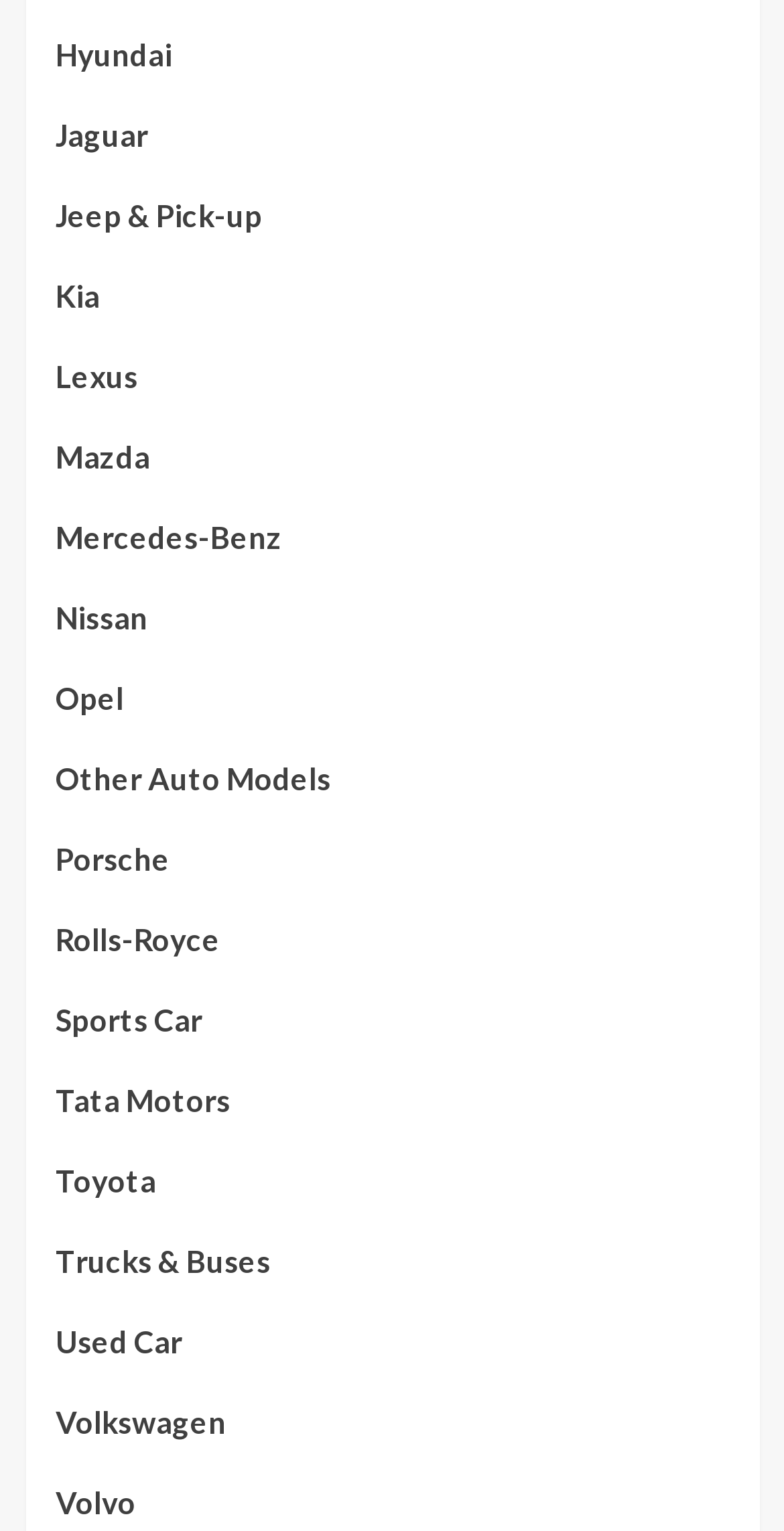Indicate the bounding box coordinates of the element that must be clicked to execute the instruction: "View Lexus models". The coordinates should be given as four float numbers between 0 and 1, i.e., [left, top, right, bottom].

[0.071, 0.23, 0.176, 0.281]